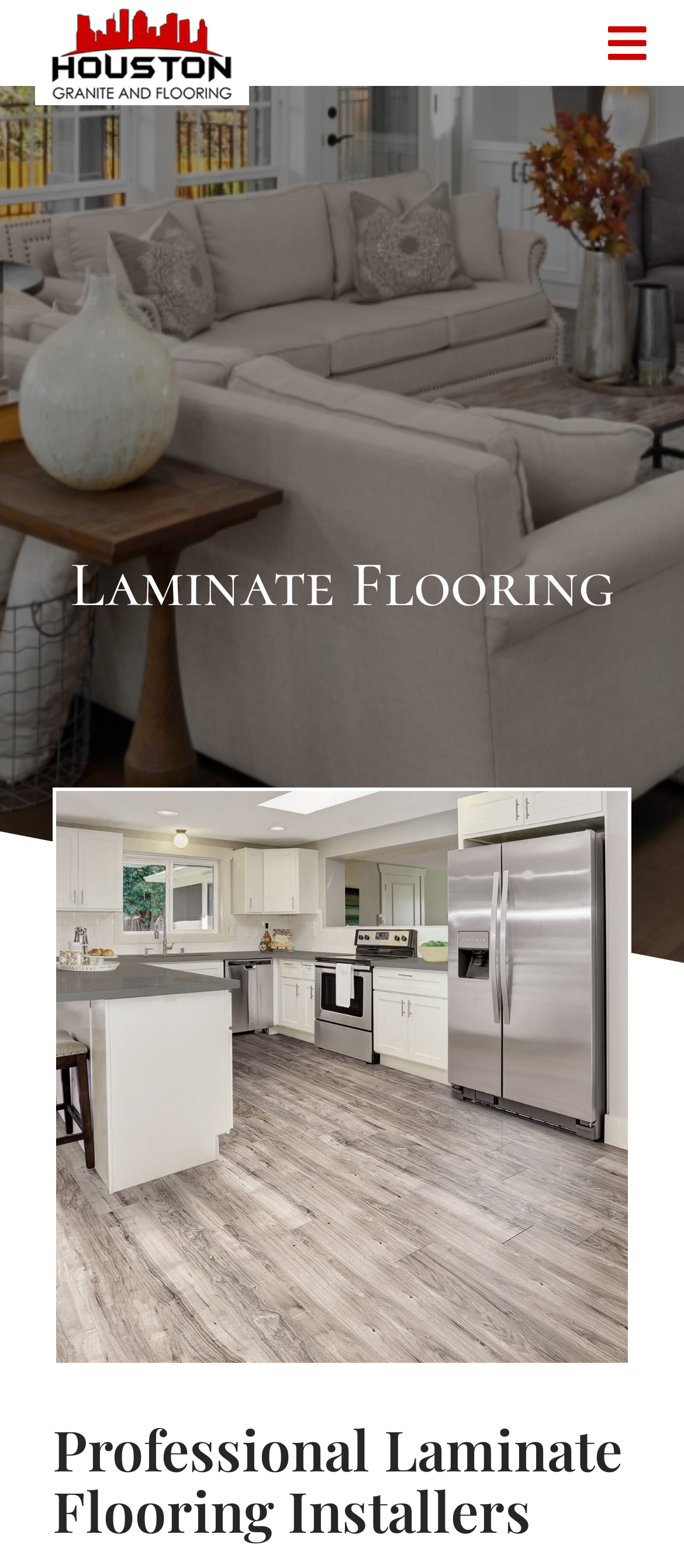Please provide the bounding box coordinates in the format (top-left x, top-left y, bottom-right x, bottom-right y). Remember, all values are floating point numbers between 0 and 1. What is the bounding box coordinate of the region described as: Company

[0.0, 0.129, 1.0, 0.201]